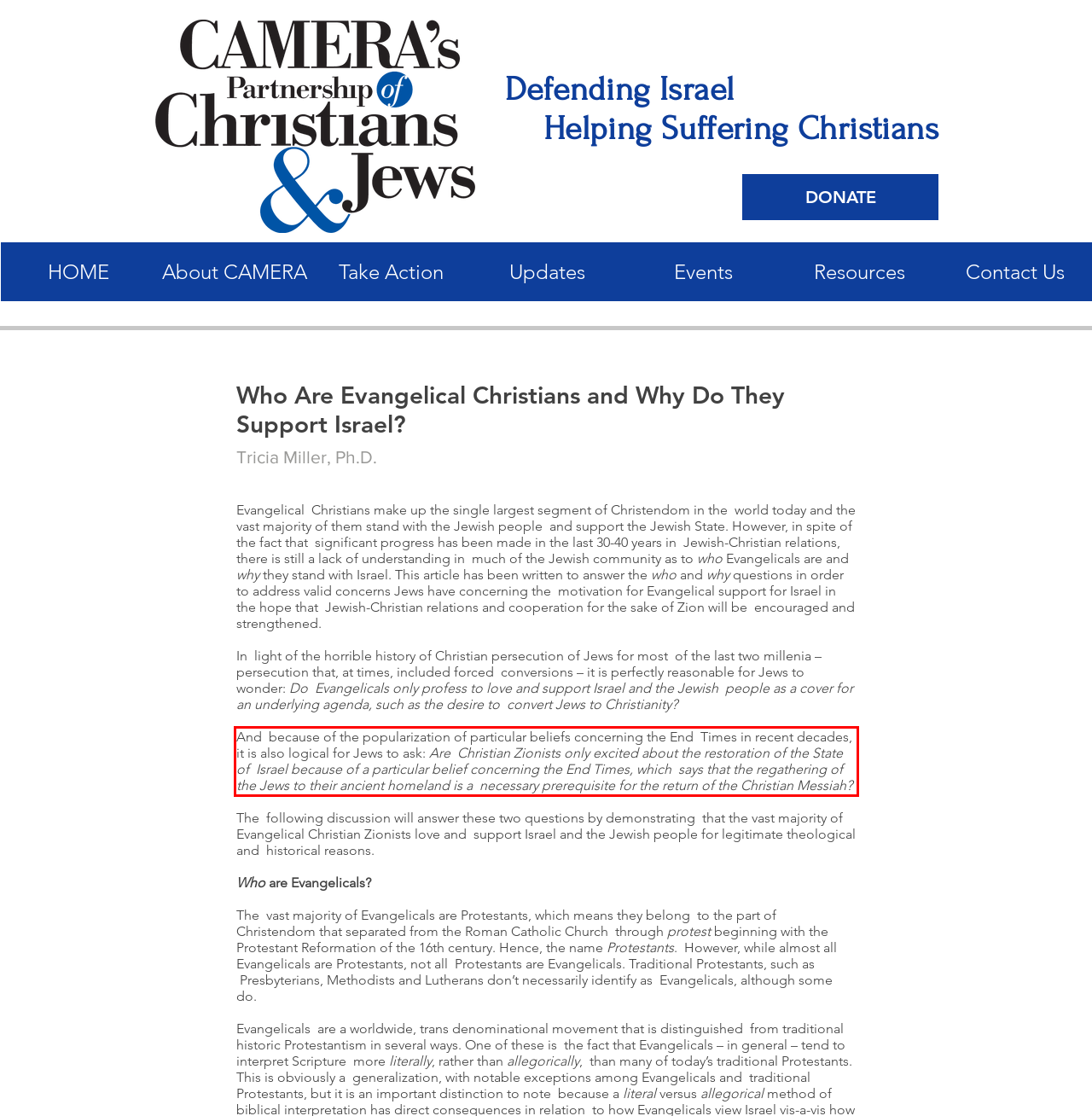Extract and provide the text found inside the red rectangle in the screenshot of the webpage.

And because of the popularization of particular beliefs concerning the End Times in recent decades, it is also logical for Jews to ask: Are Christian Zionists only excited about the restoration of the State of Israel because of a particular belief concerning the End Times, which says that the regathering of the Jews to their ancient homeland is a necessary prerequisite for the return of the Christian Messiah?